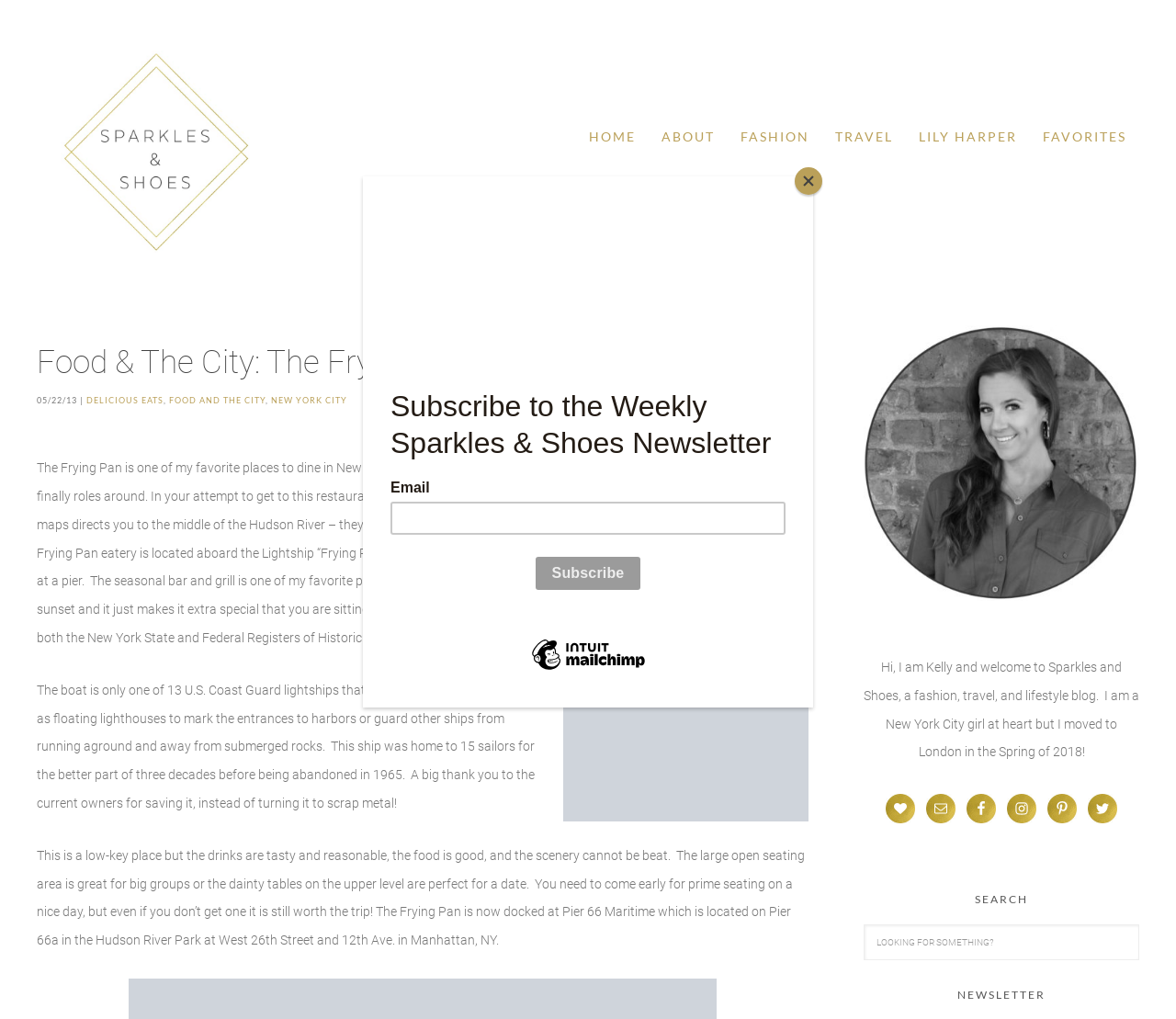Locate the bounding box coordinates of the clickable element to fulfill the following instruction: "Click on the 'HOME' link". Provide the coordinates as four float numbers between 0 and 1 in the format [left, top, right, bottom].

[0.49, 0.09, 0.552, 0.179]